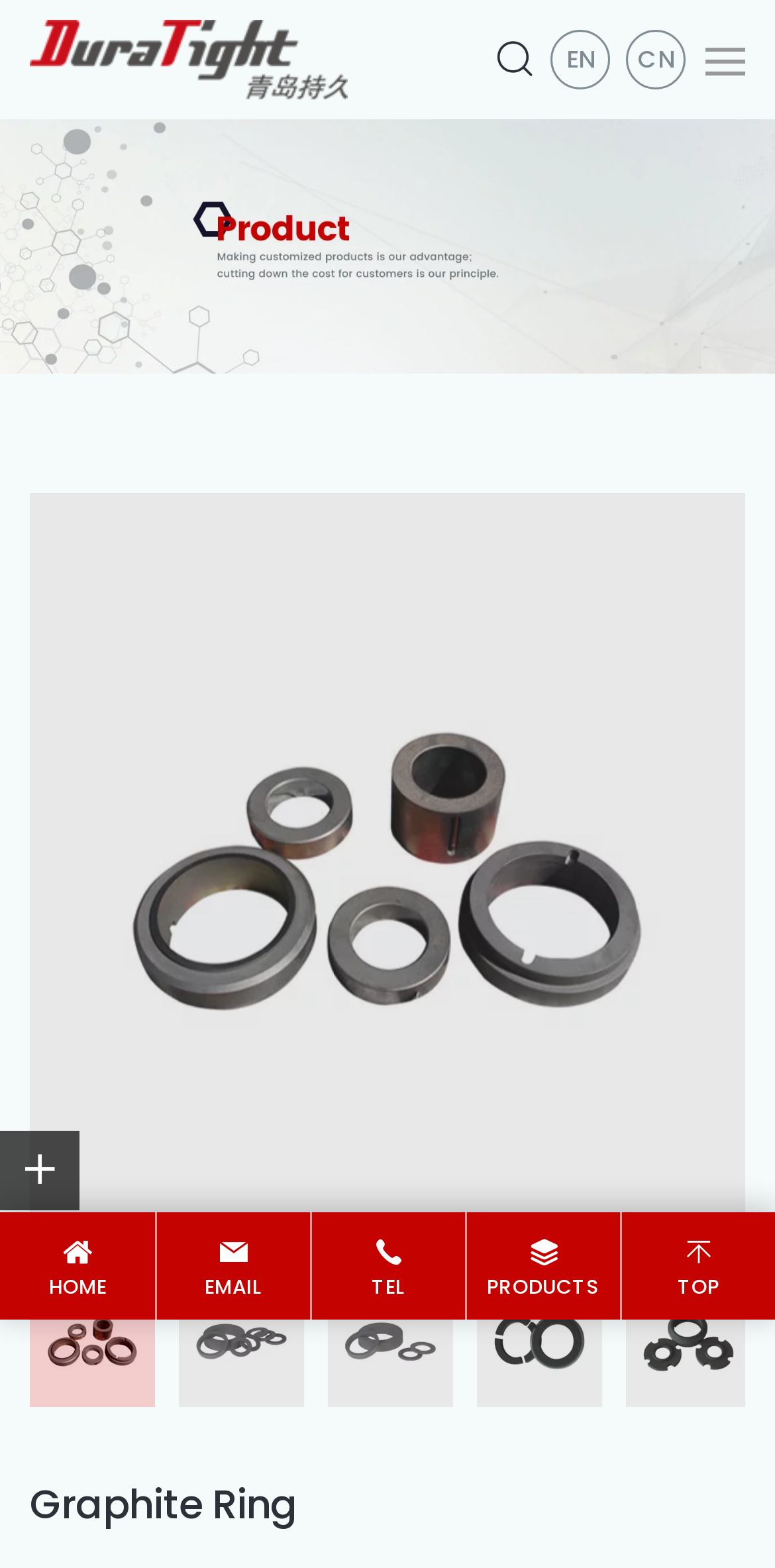How many images of Graphite Ring are there?
By examining the image, provide a one-word or phrase answer.

5